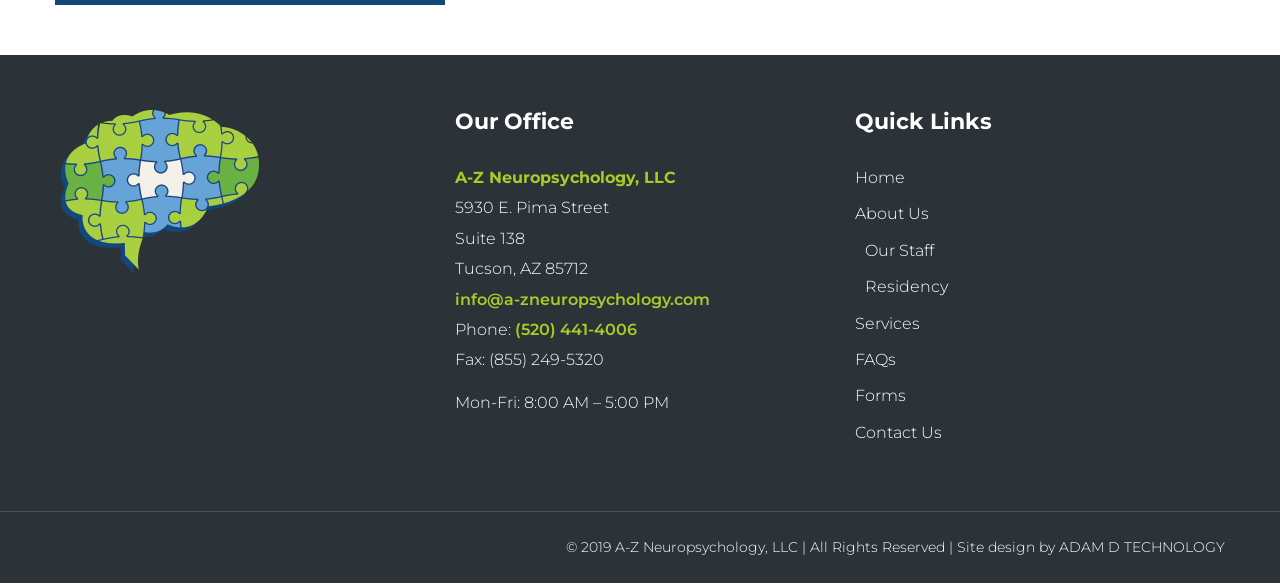What is the link to the 'About Us' page? Refer to the image and provide a one-word or short phrase answer.

About Us